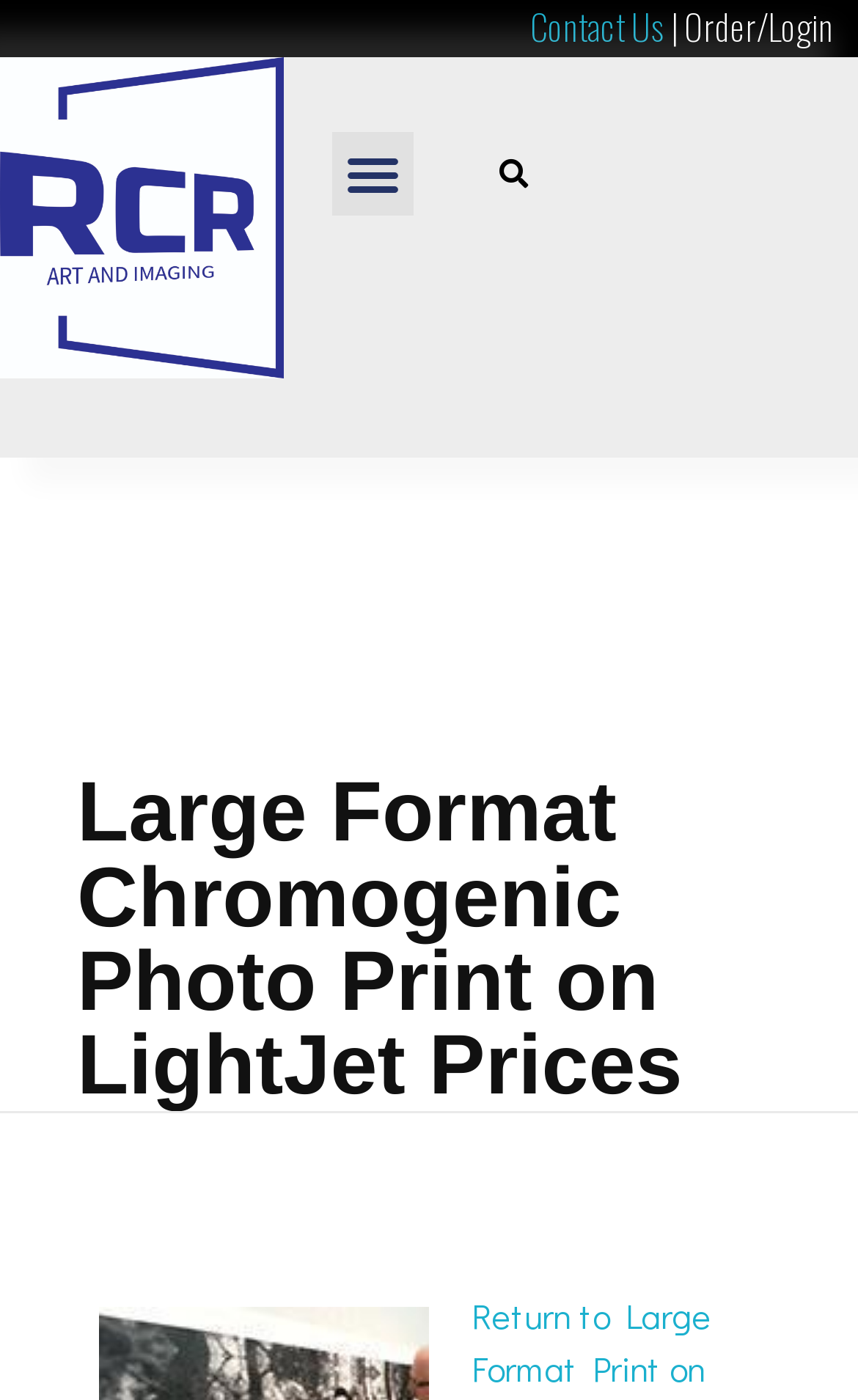Identify and extract the main heading from the webpage.

Large Format Chromogenic Photo Print on LightJet Prices